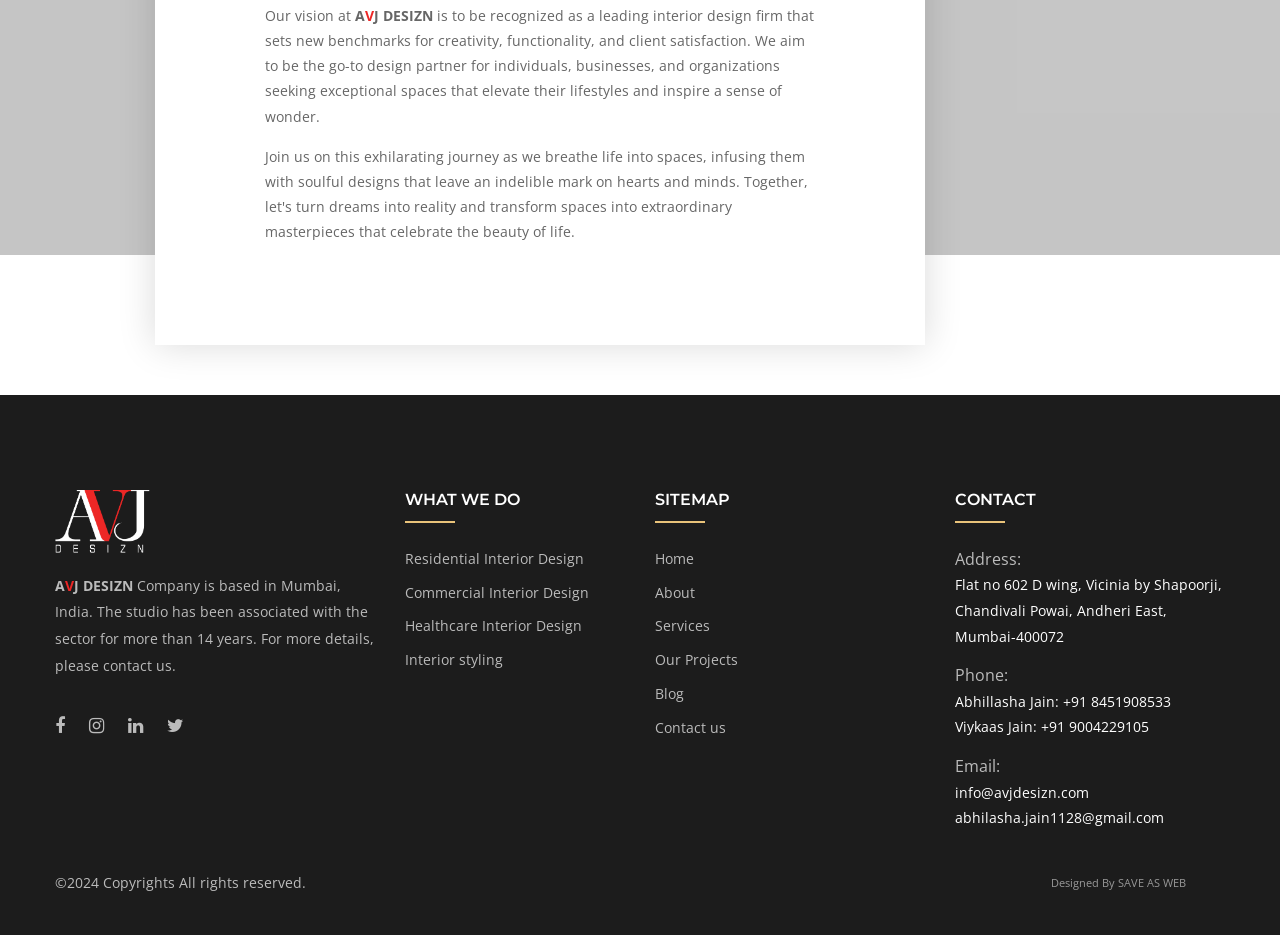Please identify the bounding box coordinates of the clickable area that will allow you to execute the instruction: "Click on Residential Interior Design".

[0.316, 0.587, 0.456, 0.607]